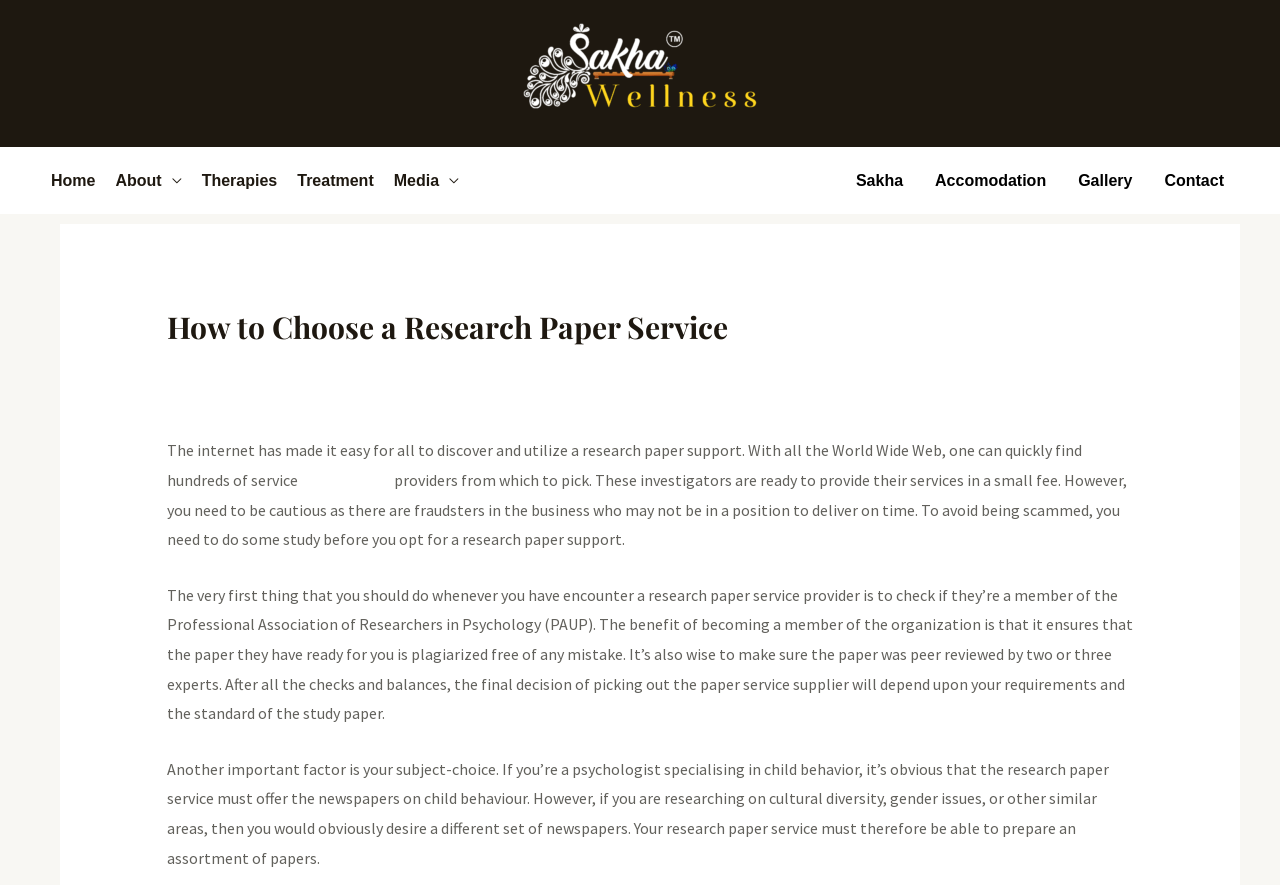Please specify the bounding box coordinates of the clickable region to carry out the following instruction: "Click on the 'Home' link". The coordinates should be four float numbers between 0 and 1, in the format [left, top, right, bottom].

[0.032, 0.167, 0.082, 0.241]